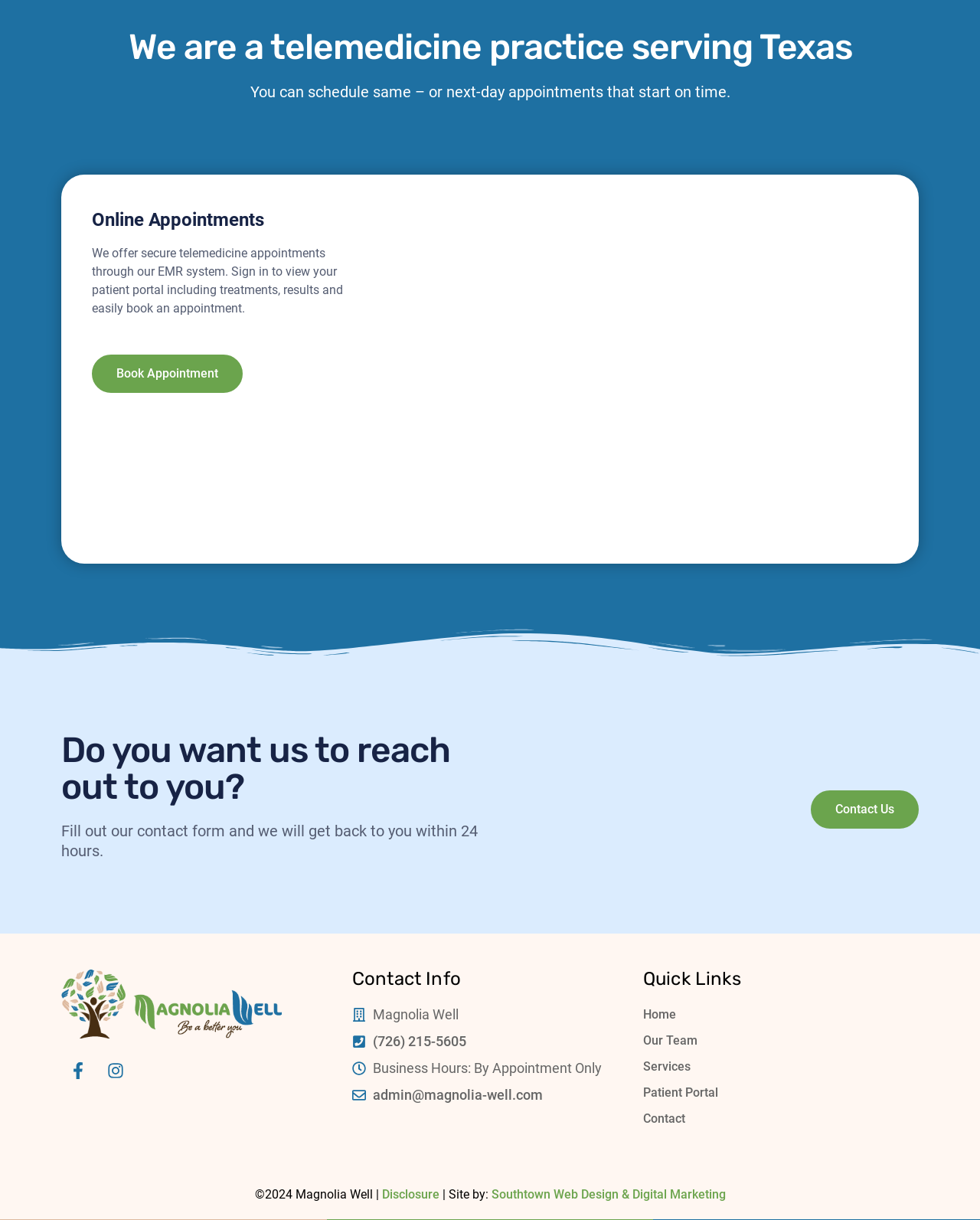Please find and report the bounding box coordinates of the element to click in order to perform the following action: "Visit the patient portal". The coordinates should be expressed as four float numbers between 0 and 1, in the format [left, top, right, bottom].

[0.656, 0.888, 0.937, 0.903]